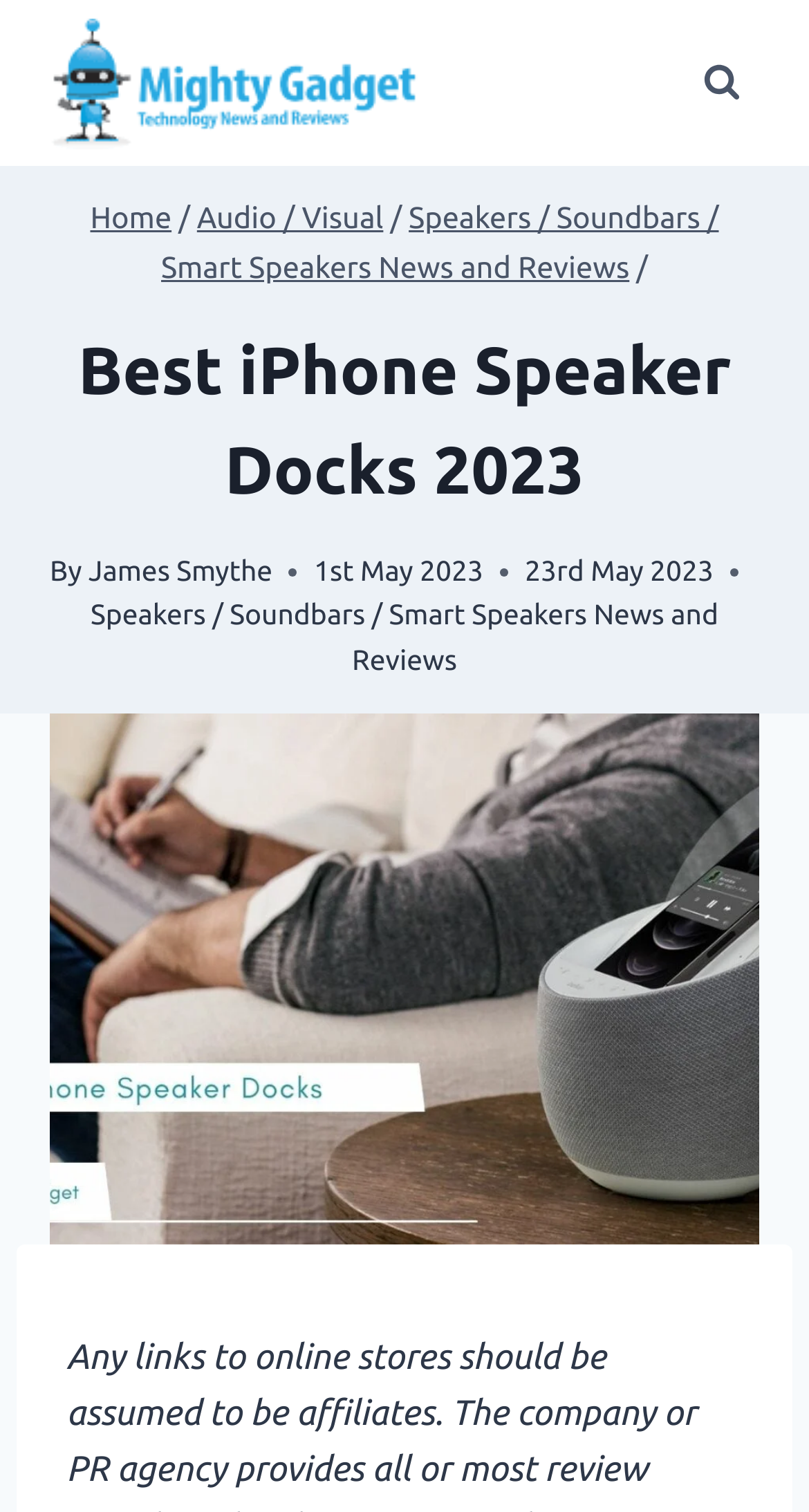How many navigation links are in the breadcrumbs?
Using the information presented in the image, please offer a detailed response to the question.

I counted the number of links in the breadcrumbs navigation section, which includes 'Home', 'Audio / Visual', 'Speakers / Soundbars / Smart Speakers News and Reviews', and the separator '/'.